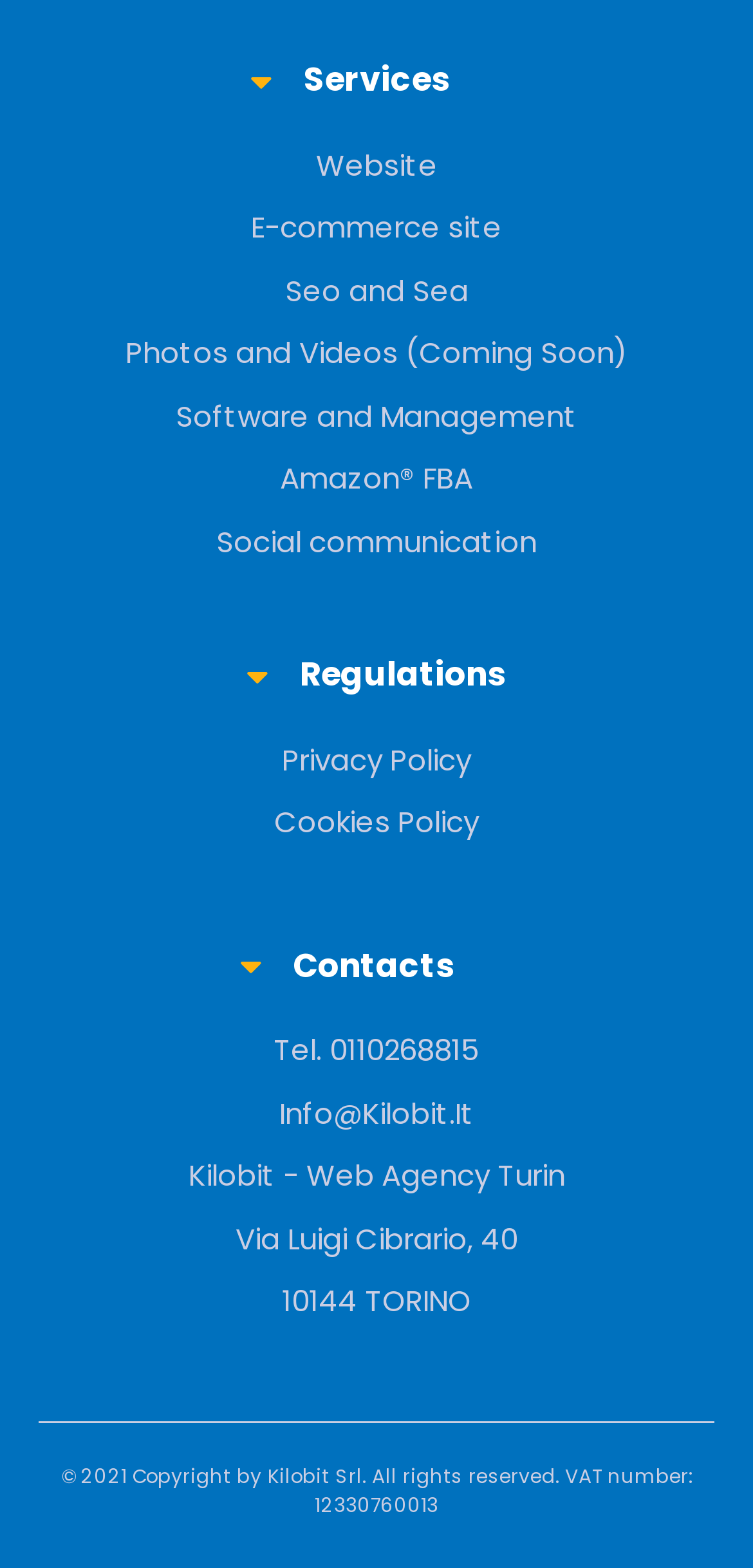Please locate the bounding box coordinates of the element that needs to be clicked to achieve the following instruction: "Check the address of Kilobit". The coordinates should be four float numbers between 0 and 1, i.e., [left, top, right, bottom].

[0.051, 0.776, 0.949, 0.804]